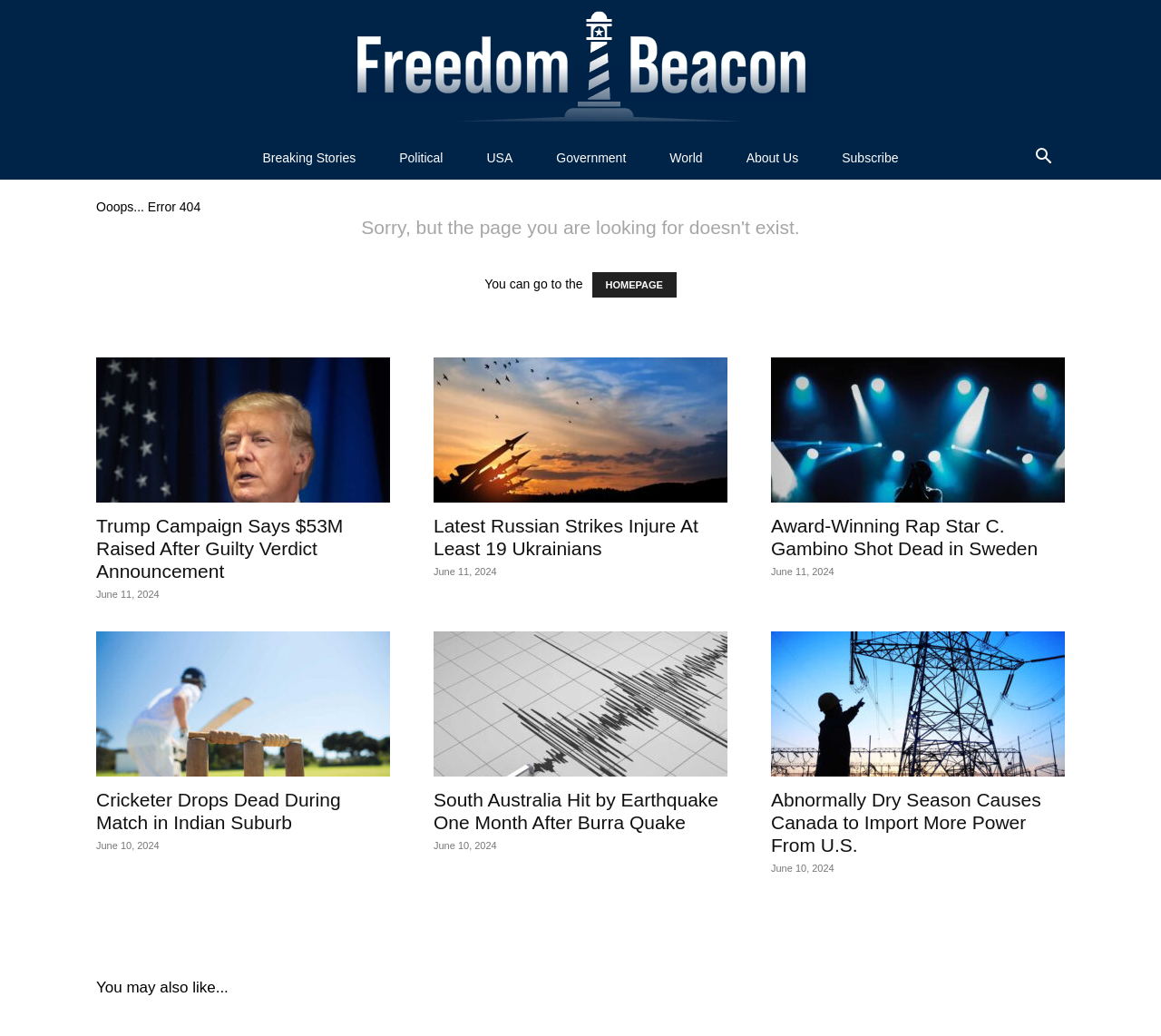Locate the bounding box coordinates of the area that needs to be clicked to fulfill the following instruction: "check Award-Winning Rap Star news". The coordinates should be in the format of four float numbers between 0 and 1, namely [left, top, right, bottom].

[0.664, 0.345, 0.917, 0.485]